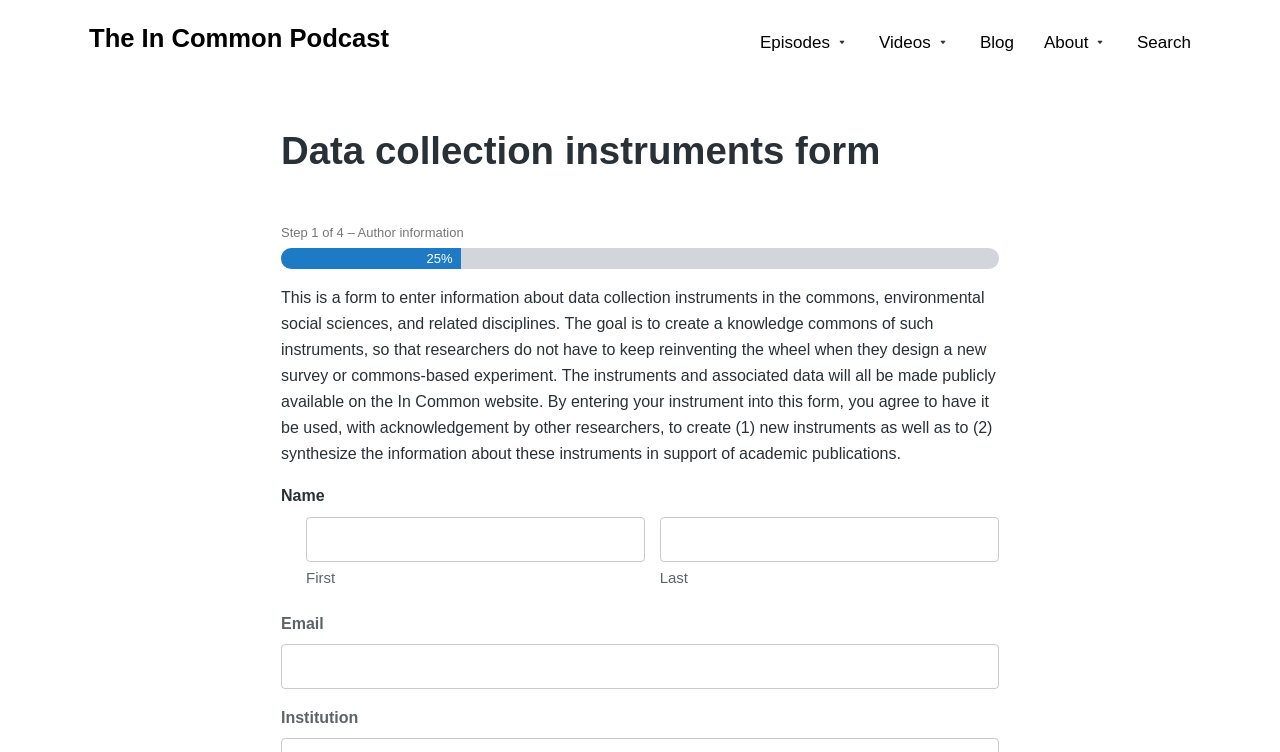What is the purpose of this form?
Using the information from the image, answer the question thoroughly.

Based on the text, the goal of this form is to create a knowledge commons of data collection instruments in the commons, environmental social sciences, and related disciplines, so that researchers do not have to keep reinventing the wheel when they design a new survey or commons-based experiment.